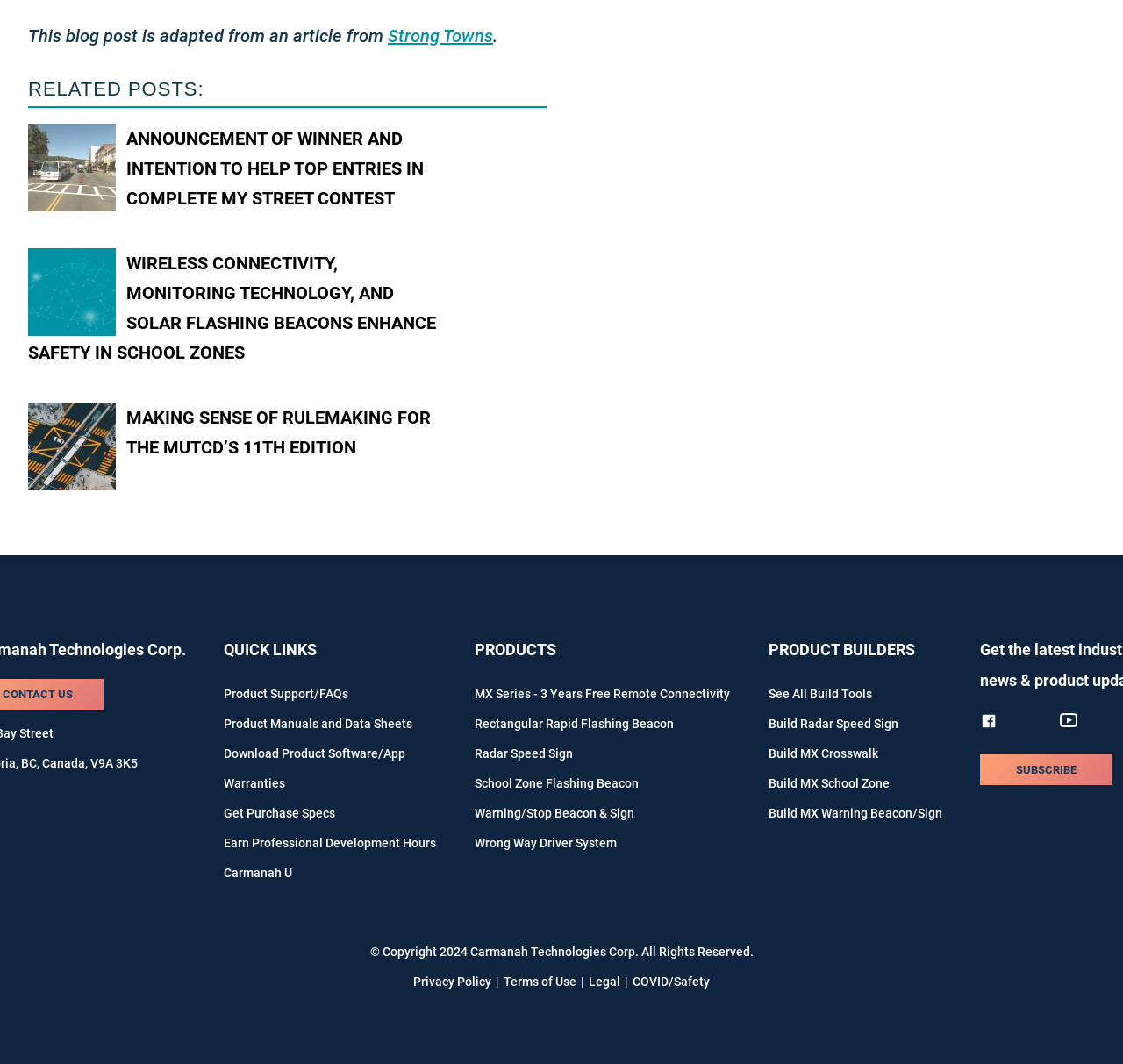Point out the bounding box coordinates of the section to click in order to follow this instruction: "Learn more".

None